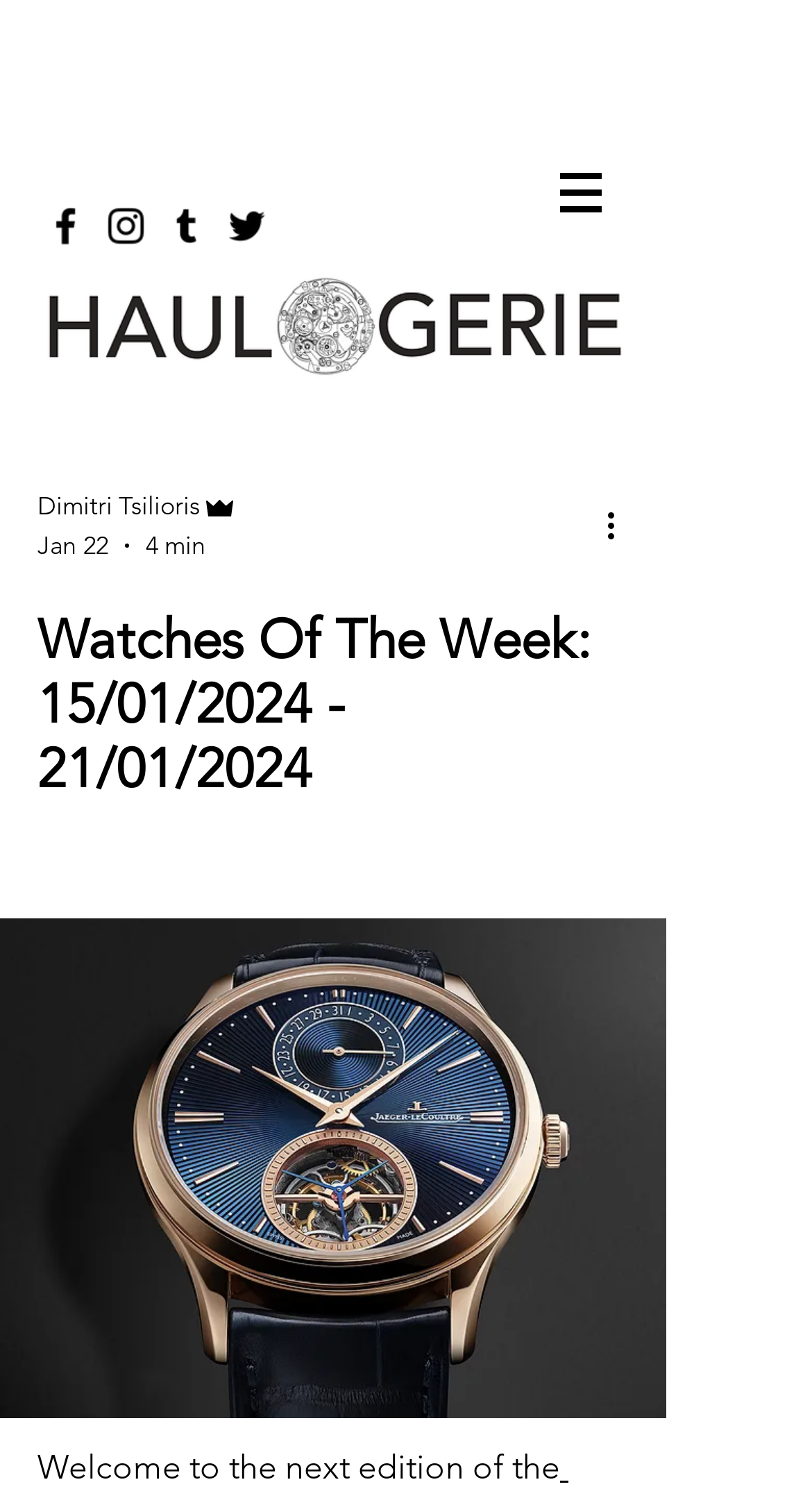Can you identify and provide the main heading of the webpage?

Watches Of The Week: 15/01/2024 - 21/01/2024